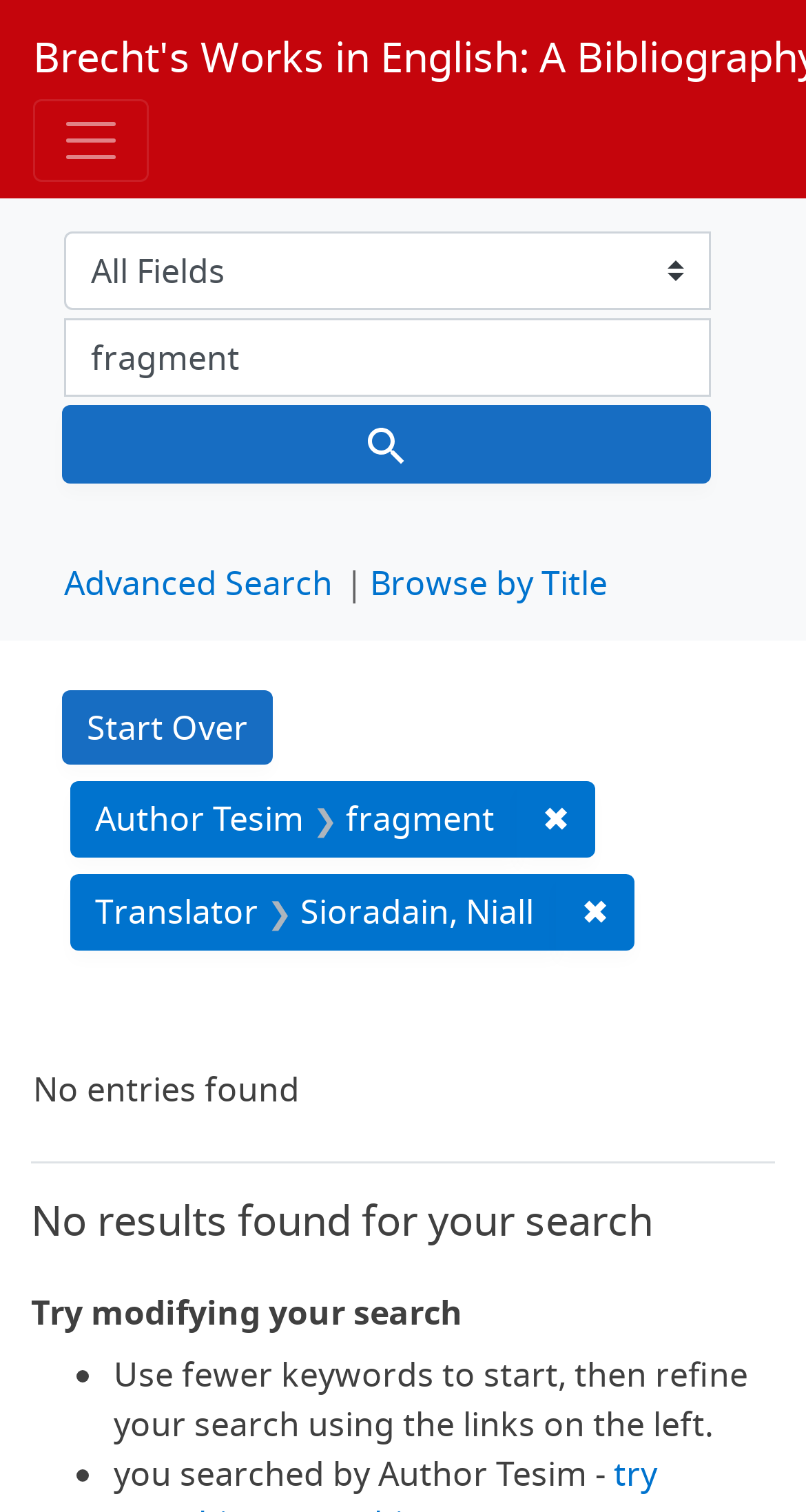Determine the bounding box coordinates for the clickable element to execute this instruction: "Search for a term". Provide the coordinates as four float numbers between 0 and 1, i.e., [left, top, right, bottom].

[0.079, 0.21, 0.882, 0.262]